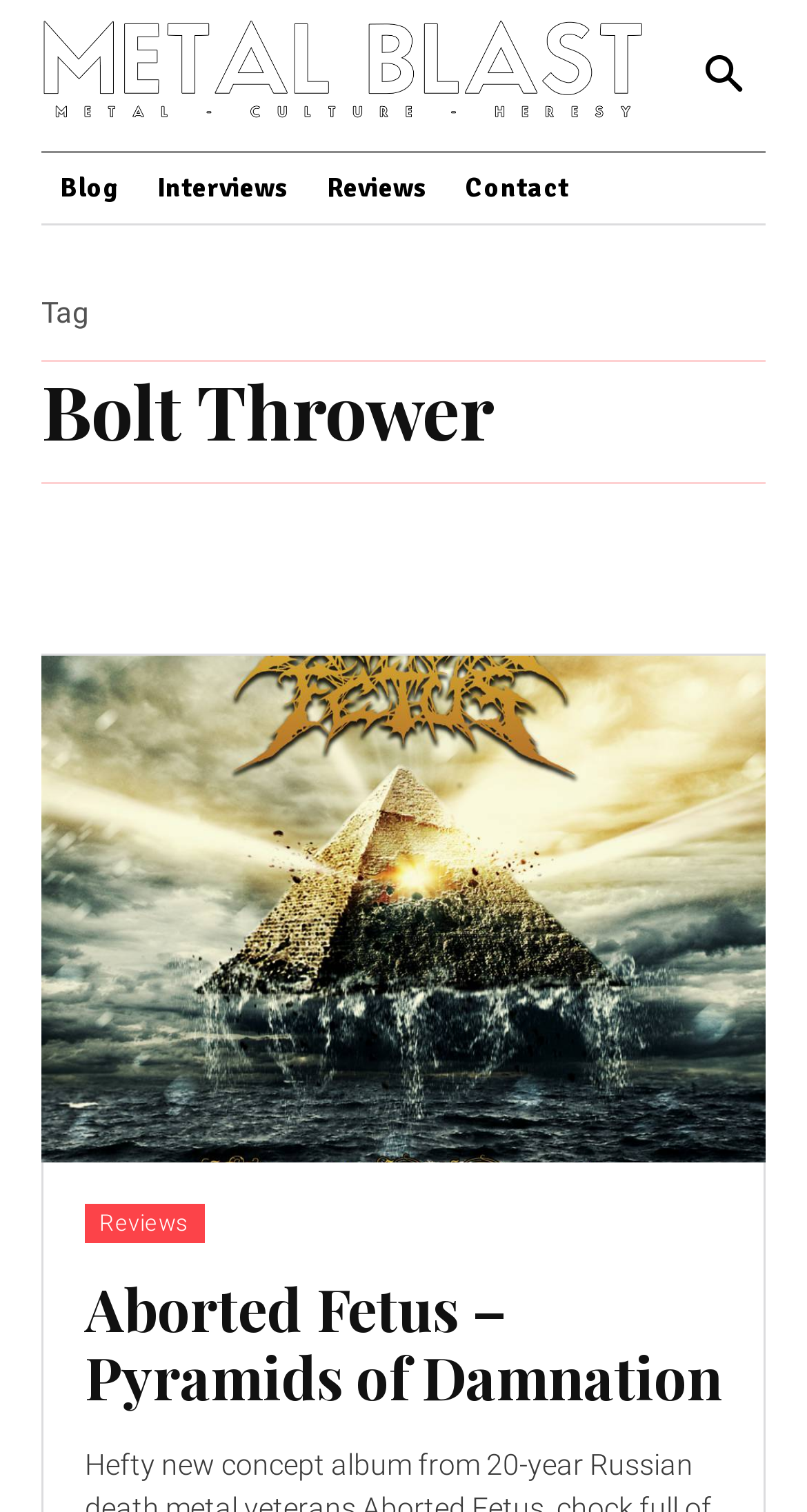Based on the image, provide a detailed and complete answer to the question: 
What is the name of the band?

The name of the band can be found in the heading element 'Bolt Thrower' with bounding box coordinates [0.051, 0.243, 0.613, 0.302].